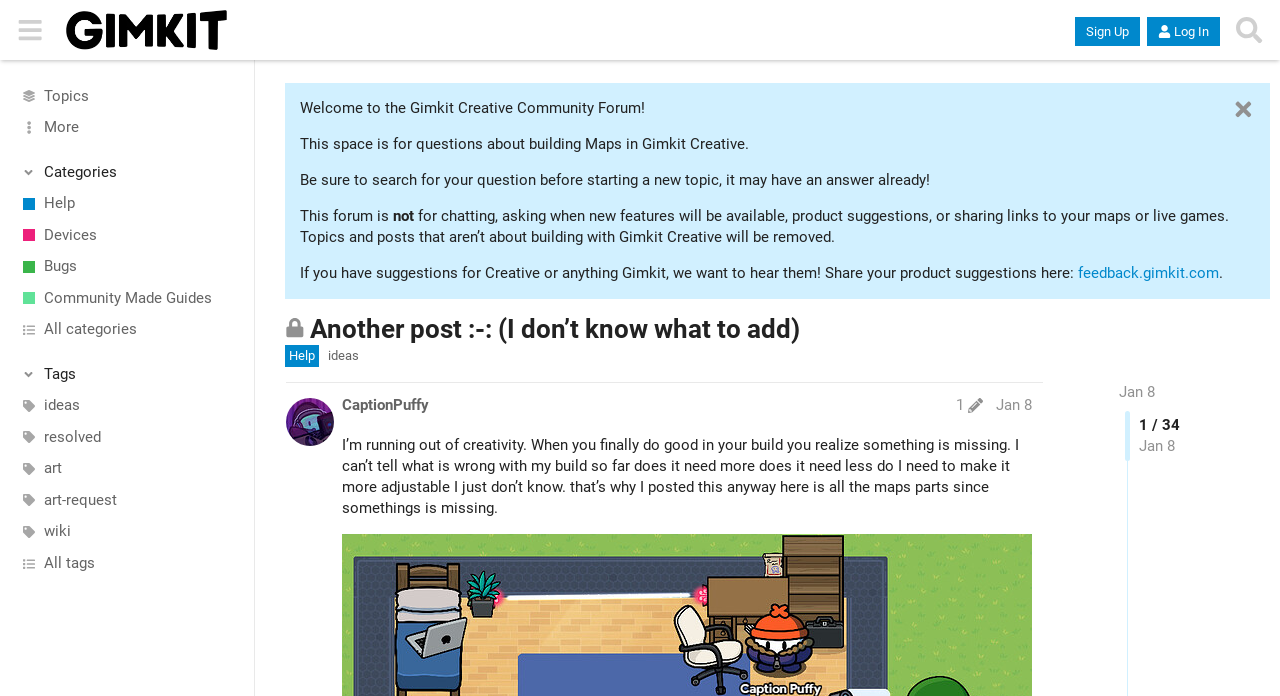Please indicate the bounding box coordinates for the clickable area to complete the following task: "Read the post by CaptionPuffy". The coordinates should be specified as four float numbers between 0 and 1, i.e., [left, top, right, bottom].

[0.267, 0.568, 0.335, 0.598]